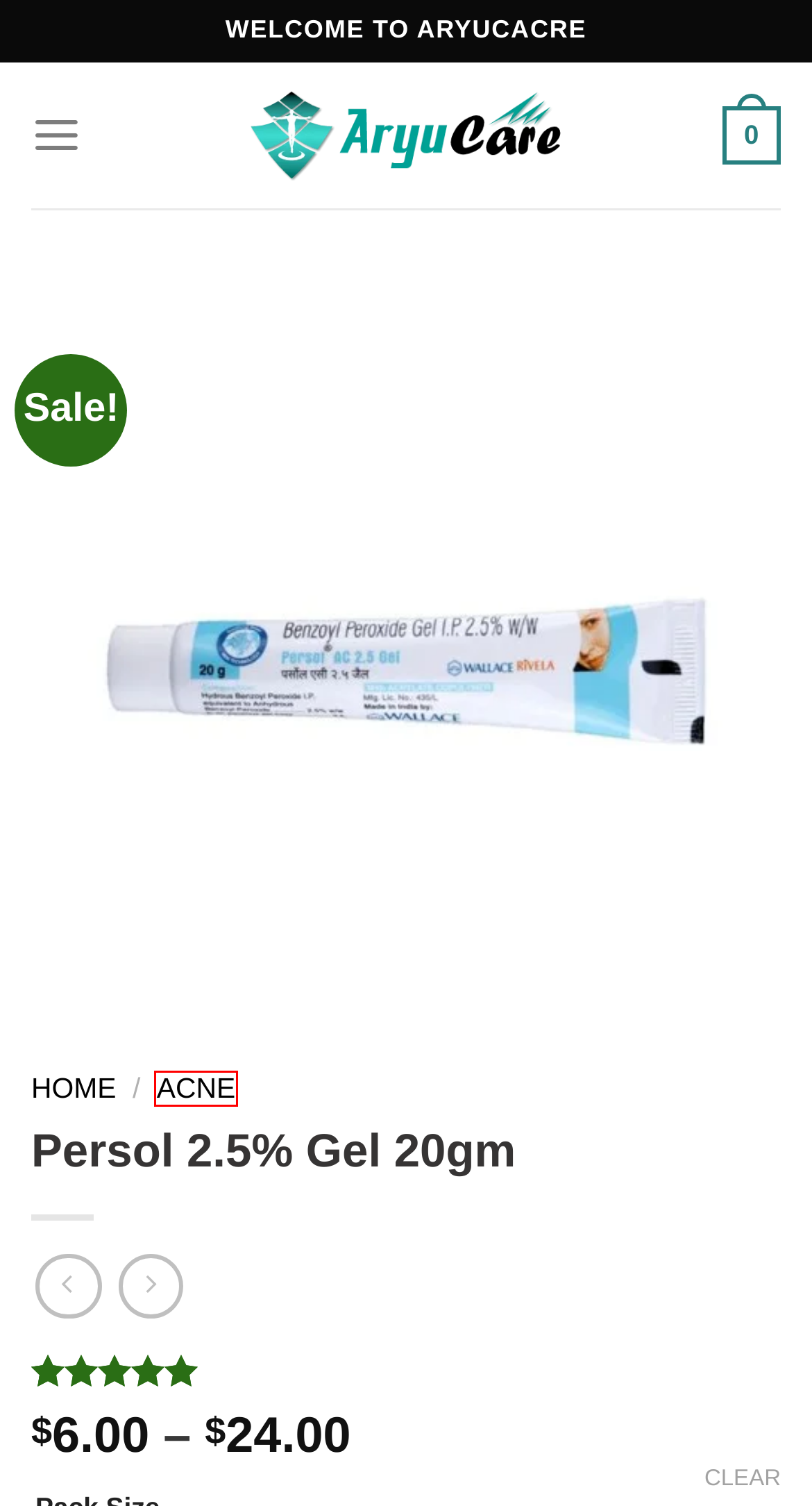Consider the screenshot of a webpage with a red bounding box and select the webpage description that best describes the new page that appears after clicking the element inside the red box. Here are the candidates:
A. Fast Delivery Online Medicine at Our Online Pharmacy | Aryucare
B. Alcohol & Drug Treatment in new jersey
C. Buy Persol AC 5 Gel 30gm (Benzoyl Peroxide) In Hawaii - Aryu Care
D. blood pressure measurement : View Use, Side Effect, Price and Substitutes
E. Cart - Aryucare
F. Buy Retino Ac Gel 15gm In Colombia | Mexico | Chile | UAE | UK
G. online pharmacy dish in newyork | aryucare
H. Buy 100% Trusted Acne Products in US, UK, Australia | Aryu Care

H